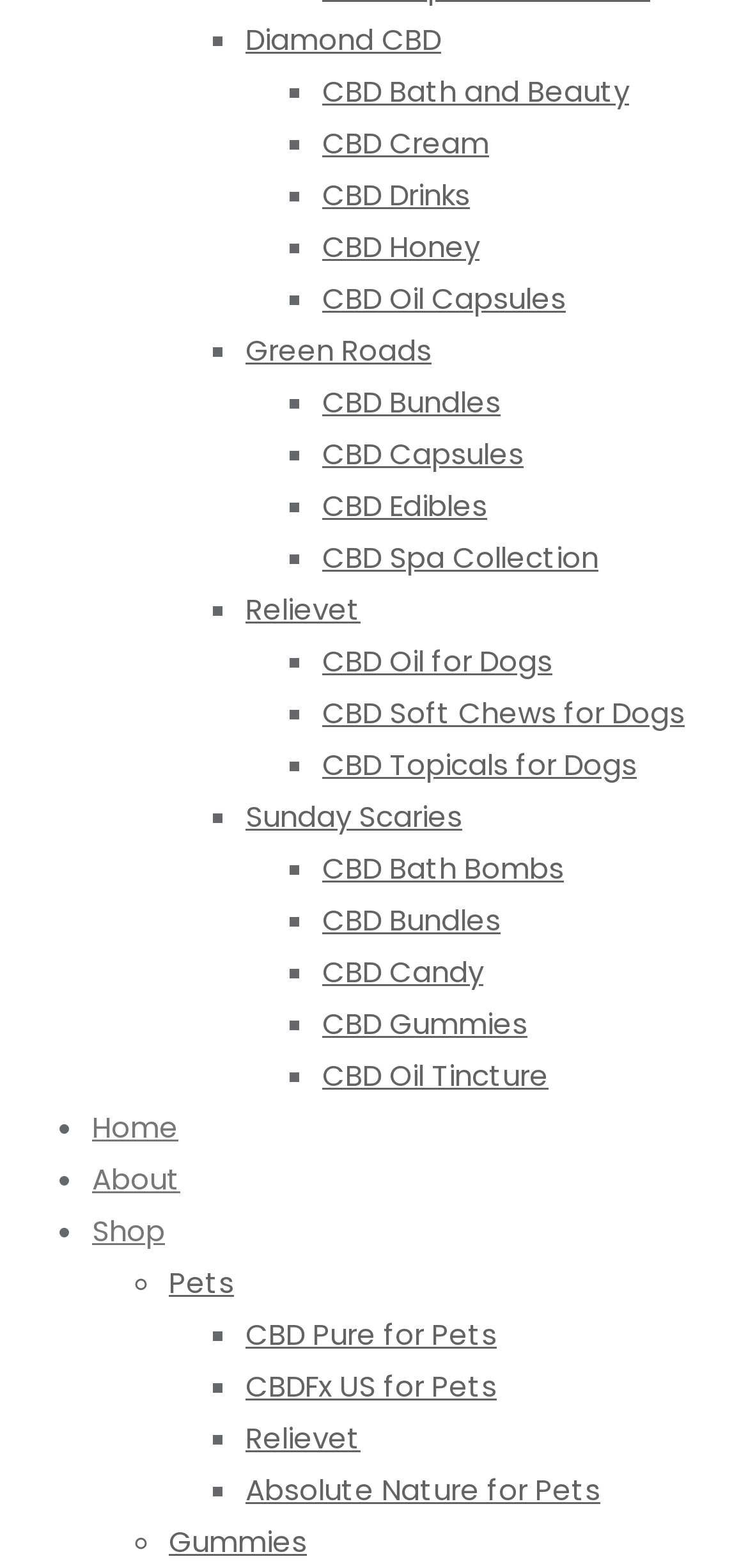Using the provided description: "CBDFx US for Pets", find the bounding box coordinates of the corresponding UI element. The output should be four float numbers between 0 and 1, in the format [left, top, right, bottom].

[0.328, 0.871, 0.664, 0.897]